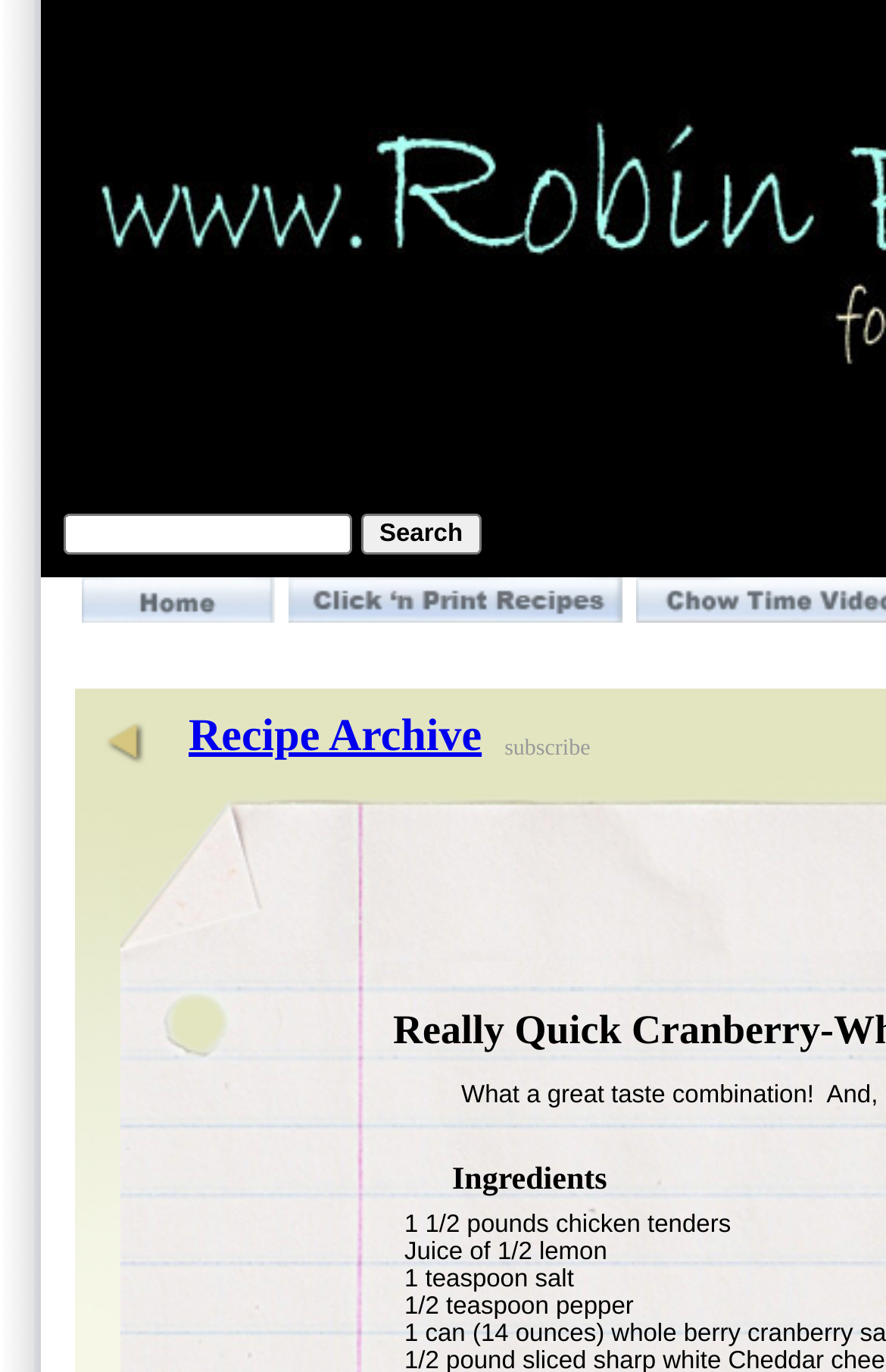Find the bounding box of the UI element described as: "name="q"". The bounding box coordinates should be given as four float values between 0 and 1, i.e., [left, top, right, bottom].

[0.072, 0.374, 0.397, 0.404]